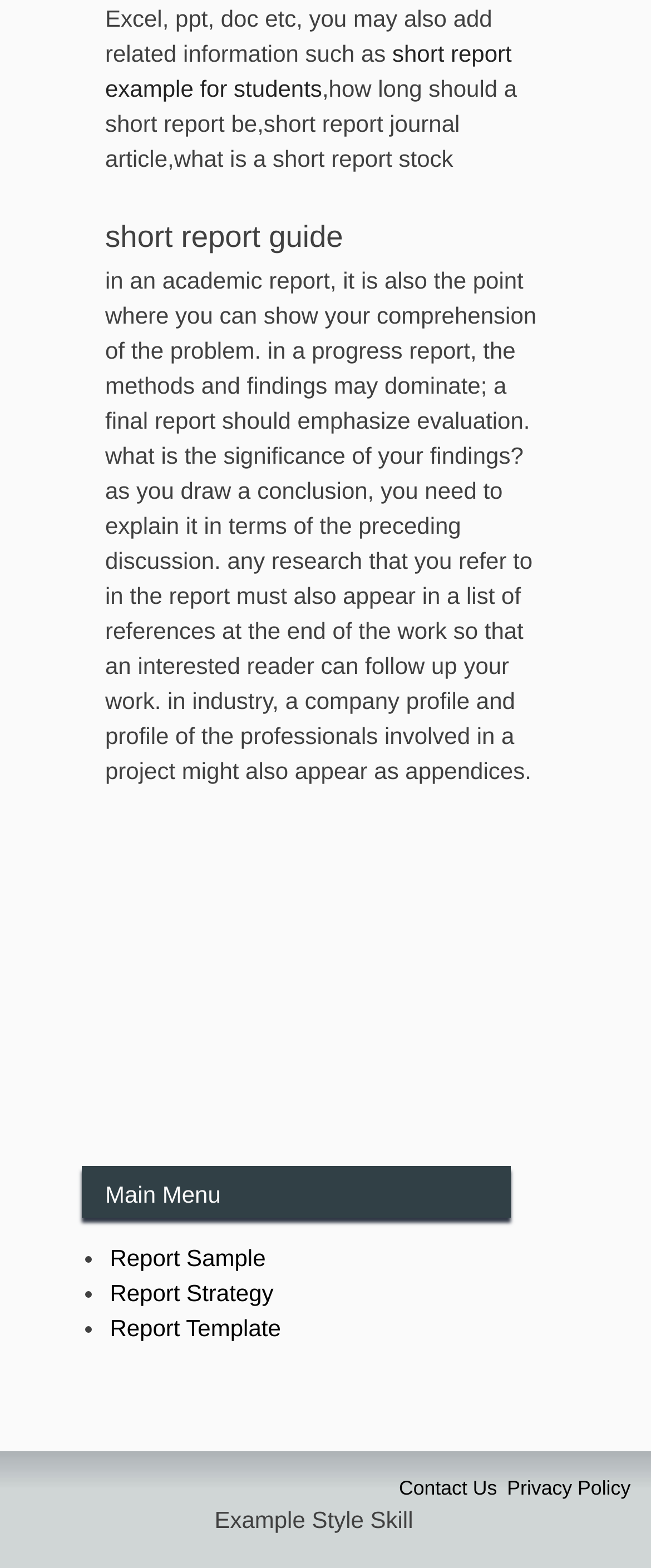Please give a concise answer to this question using a single word or phrase: 
What is the purpose of a short report?

Show comprehension of the problem